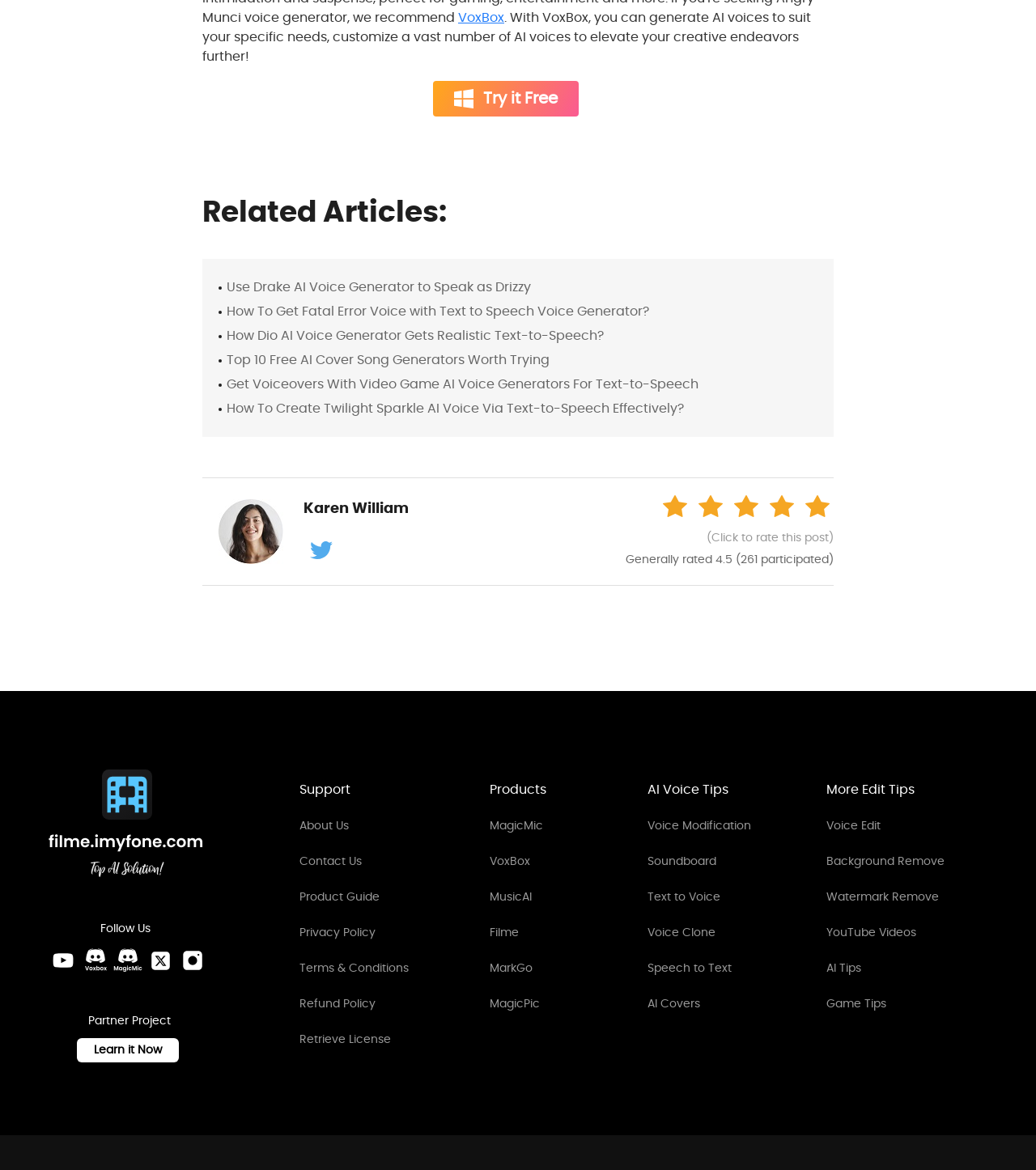Specify the bounding box coordinates of the area that needs to be clicked to achieve the following instruction: "Read the 'Related Articles'".

[0.195, 0.169, 0.805, 0.194]